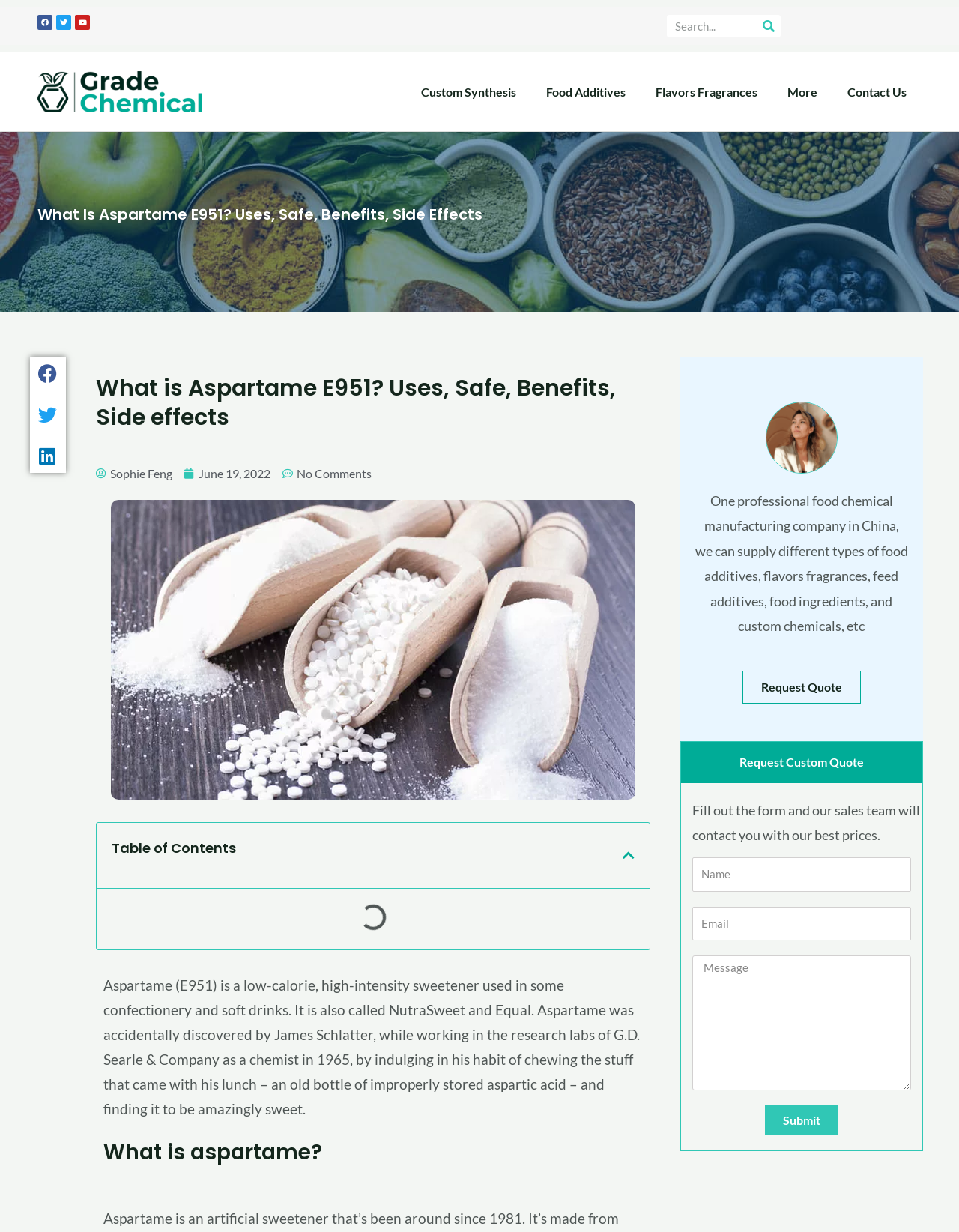Locate the bounding box coordinates of the element that needs to be clicked to carry out the instruction: "Search for something". The coordinates should be given as four float numbers ranging from 0 to 1, i.e., [left, top, right, bottom].

[0.695, 0.012, 0.814, 0.03]